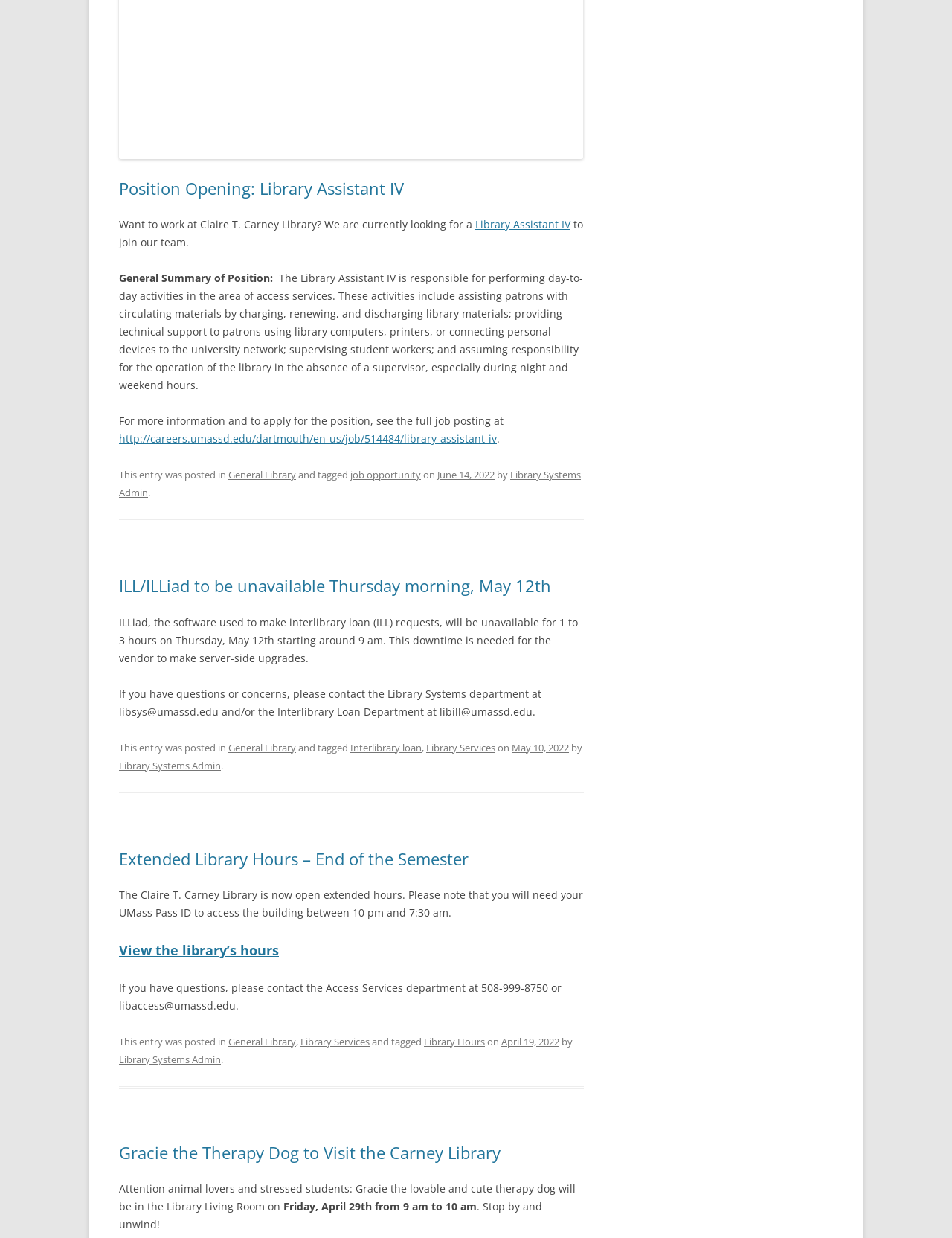Identify the bounding box coordinates of the element to click to follow this instruction: 'Apply for the Library Assistant IV position'. Ensure the coordinates are four float values between 0 and 1, provided as [left, top, right, bottom].

[0.125, 0.349, 0.522, 0.36]